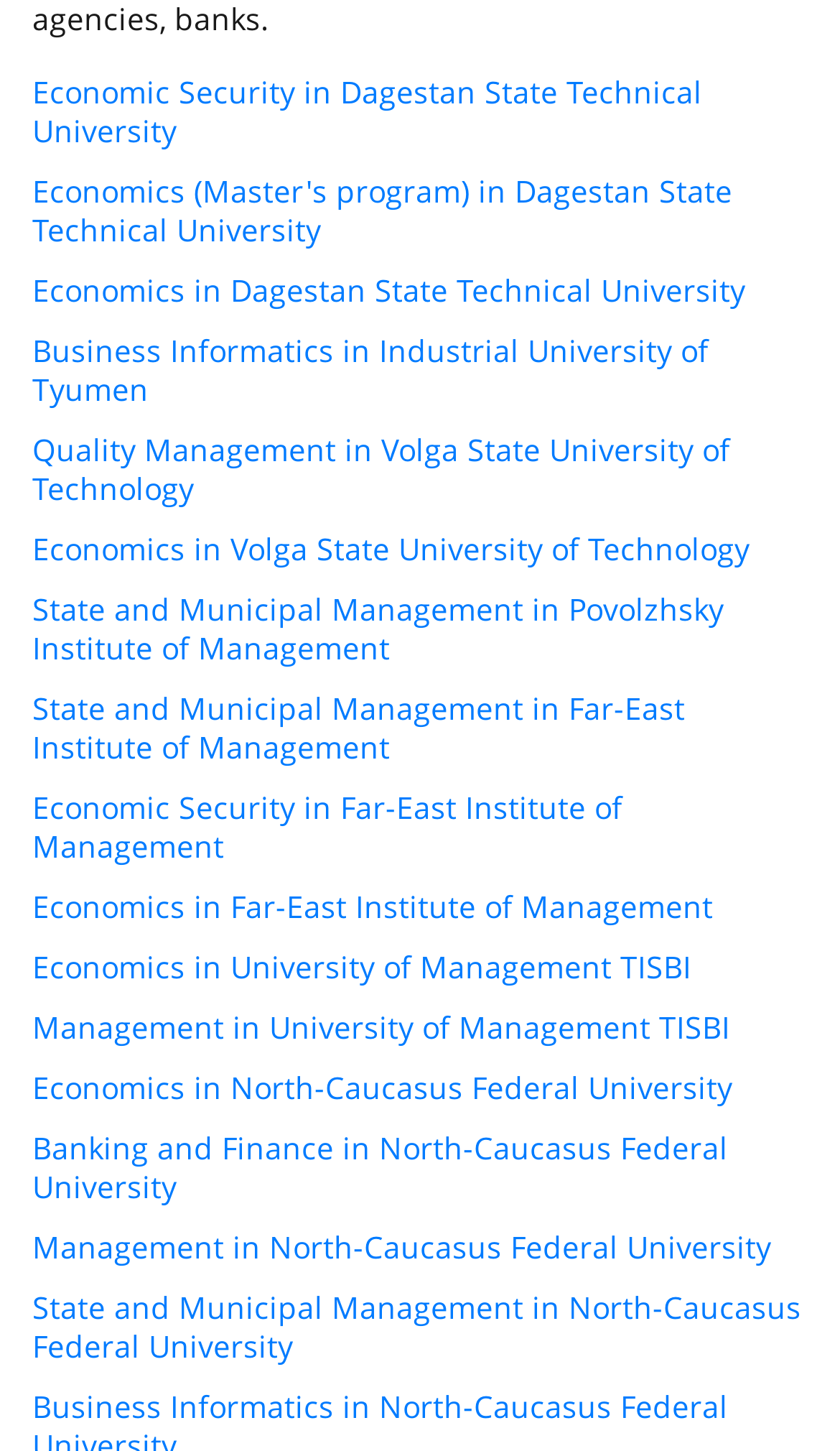What is the last program listed on the webpage?
Refer to the image and provide a concise answer in one word or phrase.

State and Municipal Management in North-Caucasus Federal University